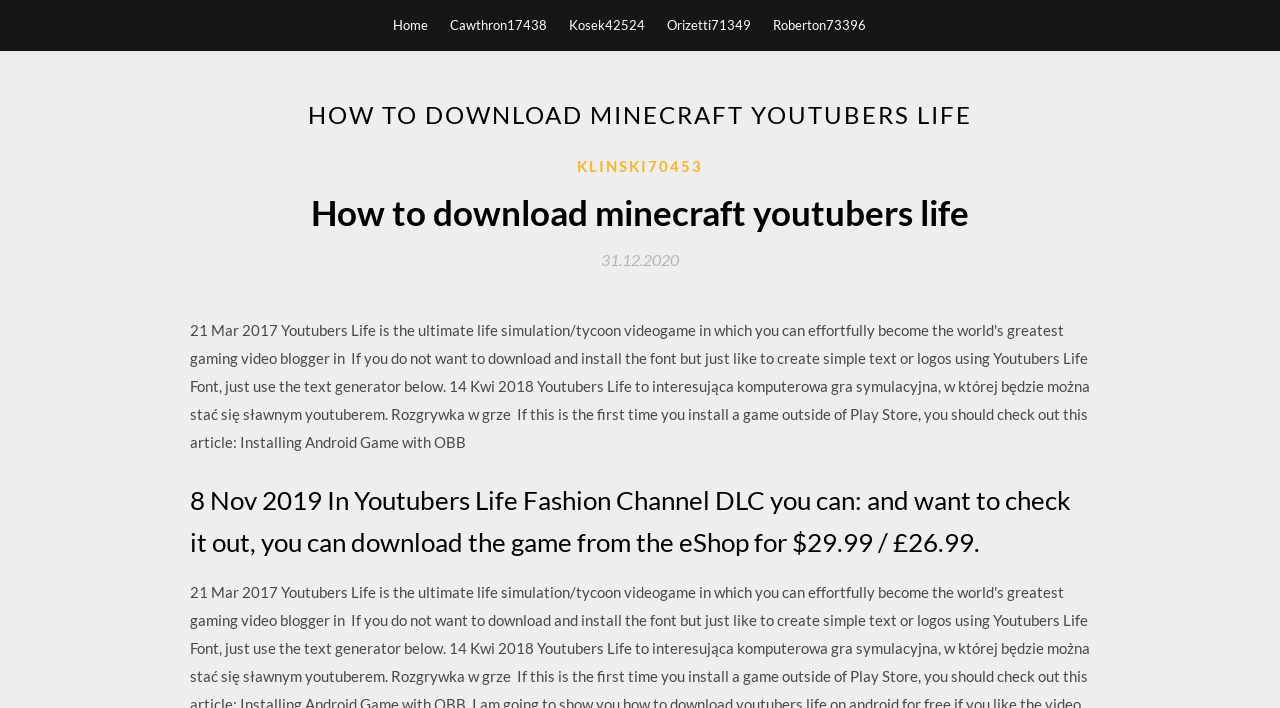Examine the image carefully and respond to the question with a detailed answer: 
How many navigation links are at the top?

By looking at the top navigation links, I can count a total of 5 links, which are Home, Cawthron17438, Kosek42524, Orizetti71349, and Roberton73396.